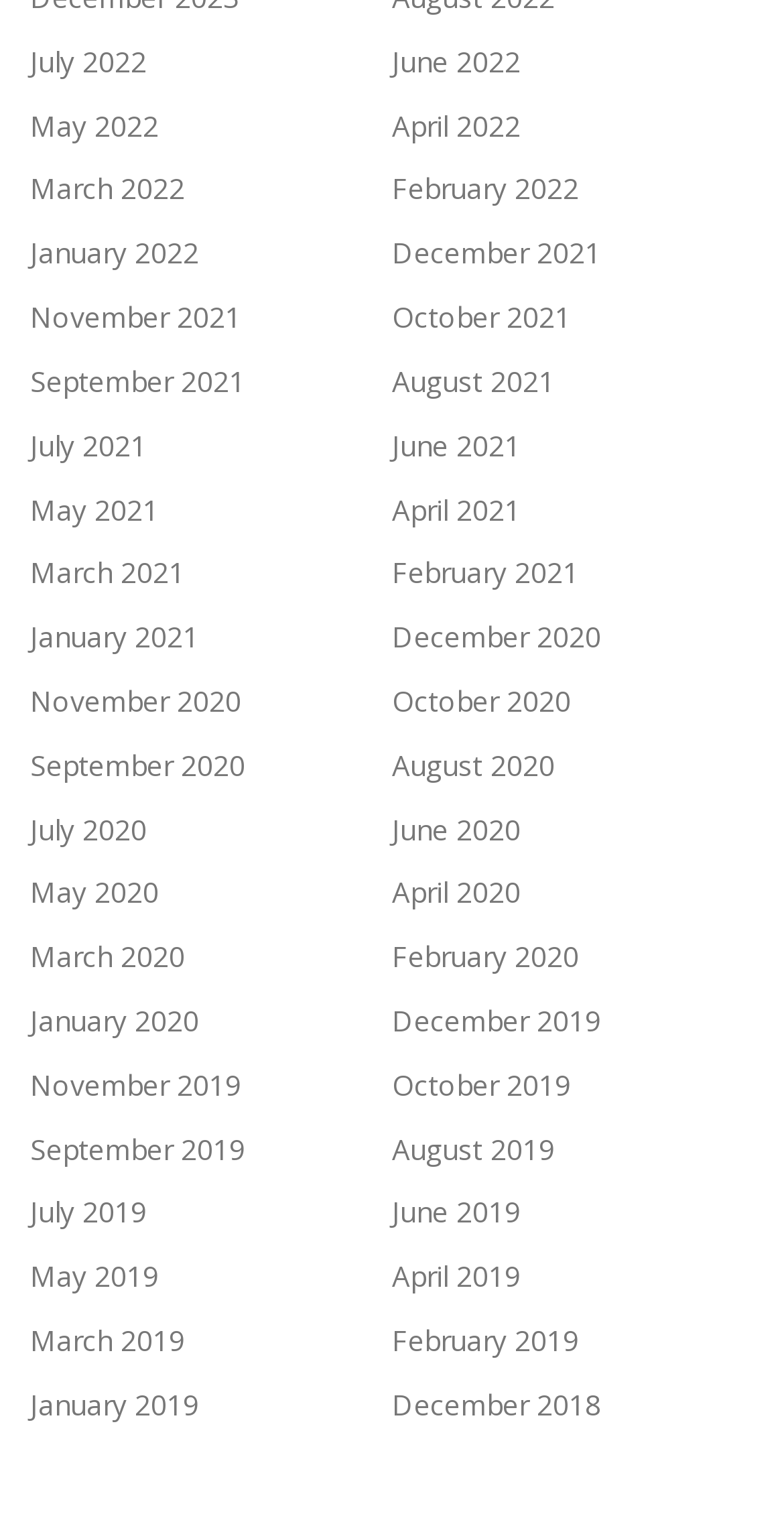Highlight the bounding box coordinates of the region I should click on to meet the following instruction: "View December 2018".

[0.5, 0.914, 0.767, 0.939]